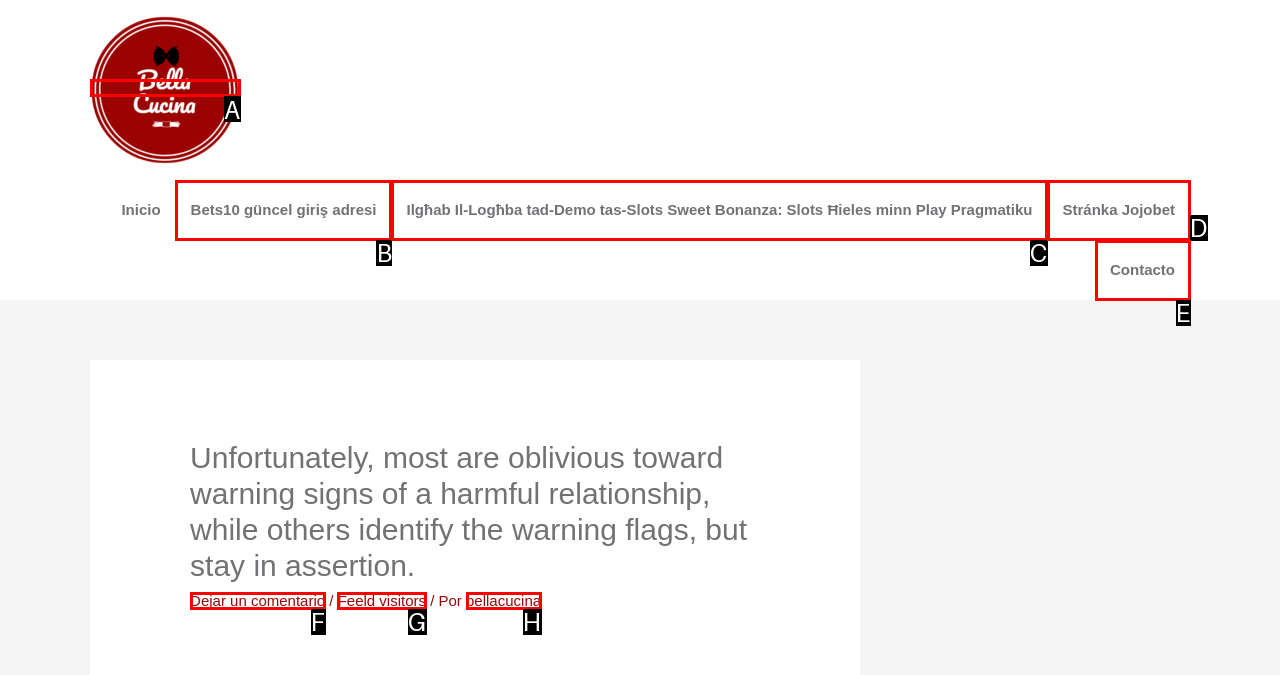Select the appropriate option that fits: Bets10 güncel giriş adresi
Reply with the letter of the correct choice.

B